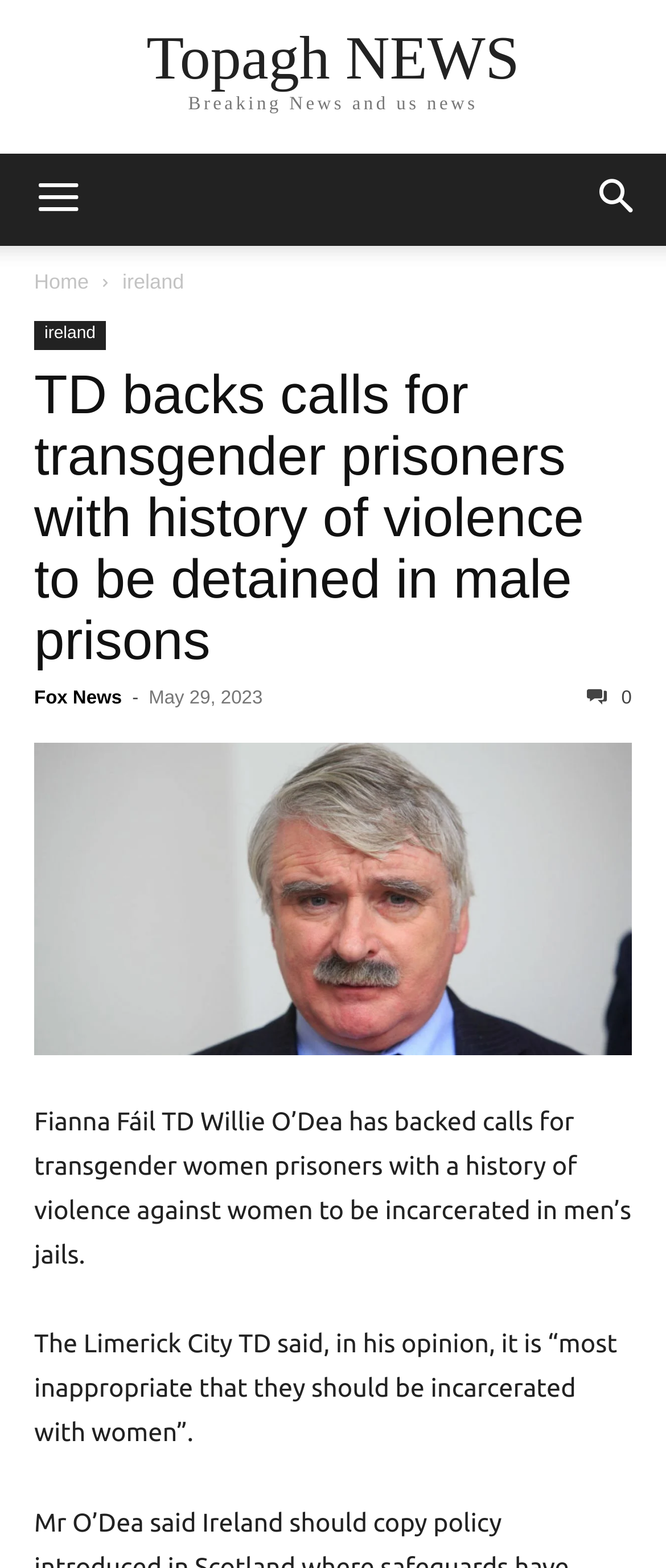What is the topic of the news article?
Based on the screenshot, give a detailed explanation to answer the question.

Based on the webpage content, the topic of the news article is about transgender prisoners, specifically about Fianna Fáil TD Willie O’Dea's opinion on incarcerating transgender women prisoners with a history of violence against women in men's jails.